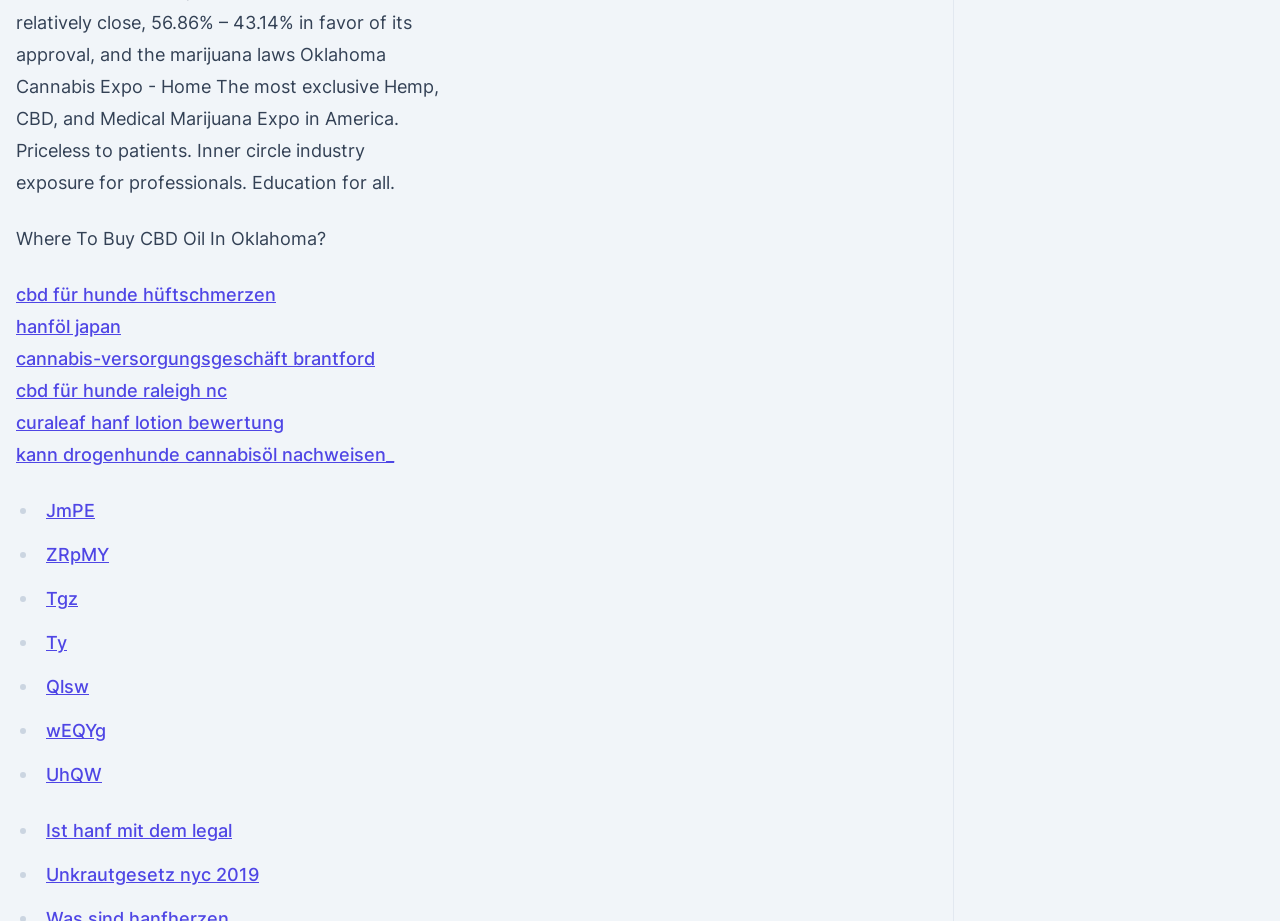What is the topic of the webpage?
Offer a detailed and exhaustive answer to the question.

The webpage appears to be about CBD oil, as the first static text element says 'Where To Buy CBD Oil In Oklahoma?' and there are multiple links related to CBD oil, such as 'cbd für hunde hüftschmerzen' and 'curaleaf hanf lotion bewertung'.